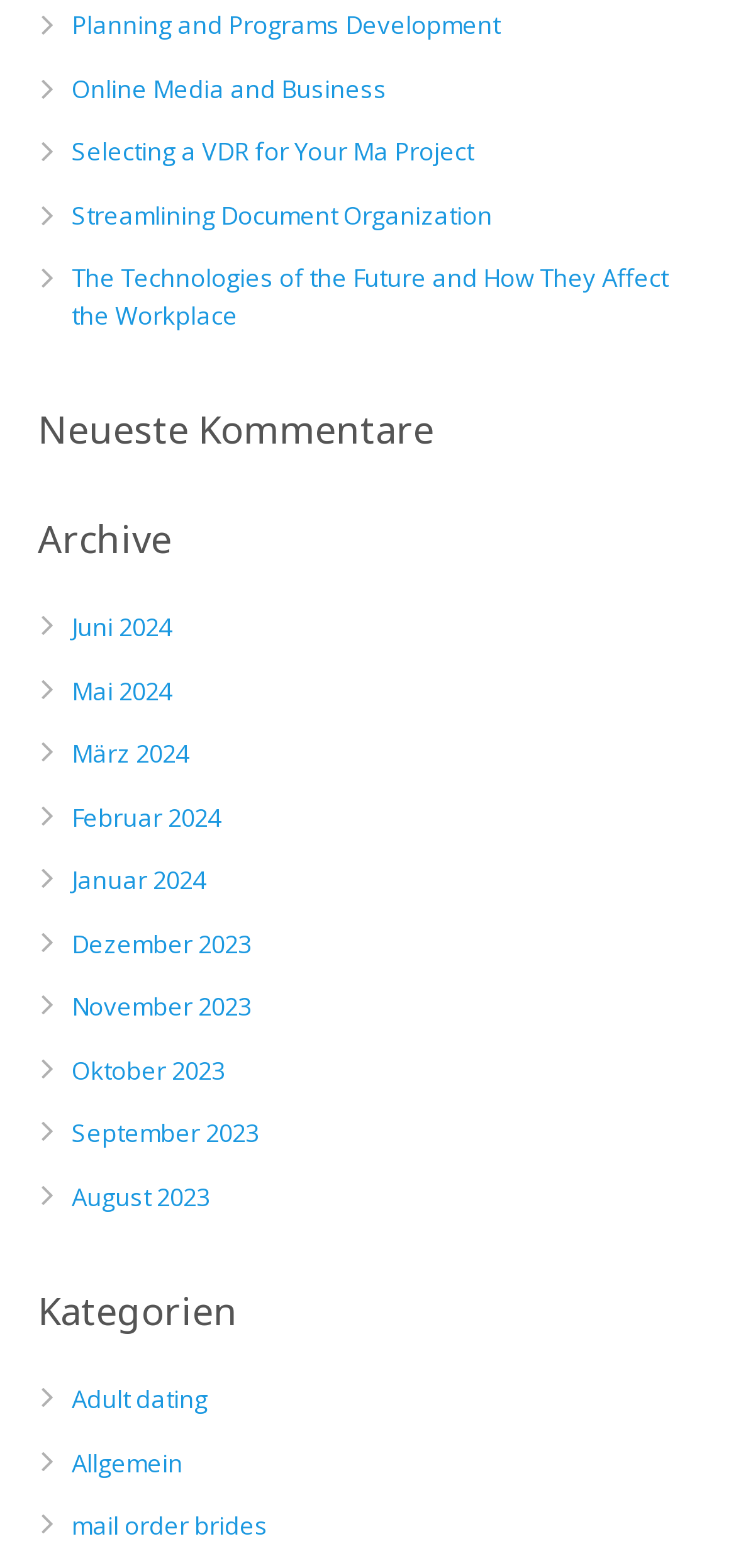What is the vertical position of the 'Kategorien' heading relative to the 'Neueste Kommentare' heading?
By examining the image, provide a one-word or phrase answer.

below